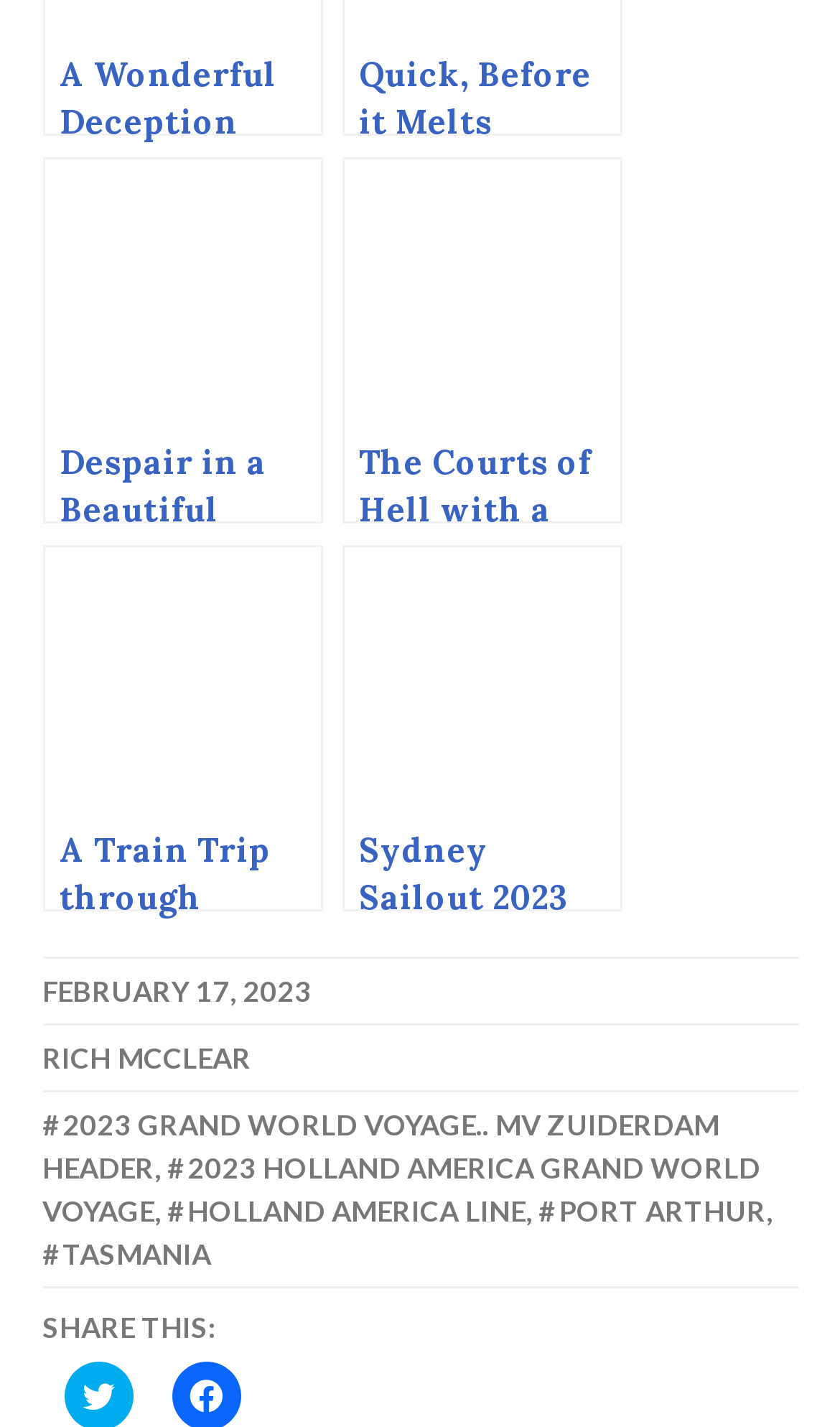Locate the bounding box for the described UI element: "Rich McClear". Ensure the coordinates are four float numbers between 0 and 1, formatted as [left, top, right, bottom].

[0.05, 0.73, 0.299, 0.754]